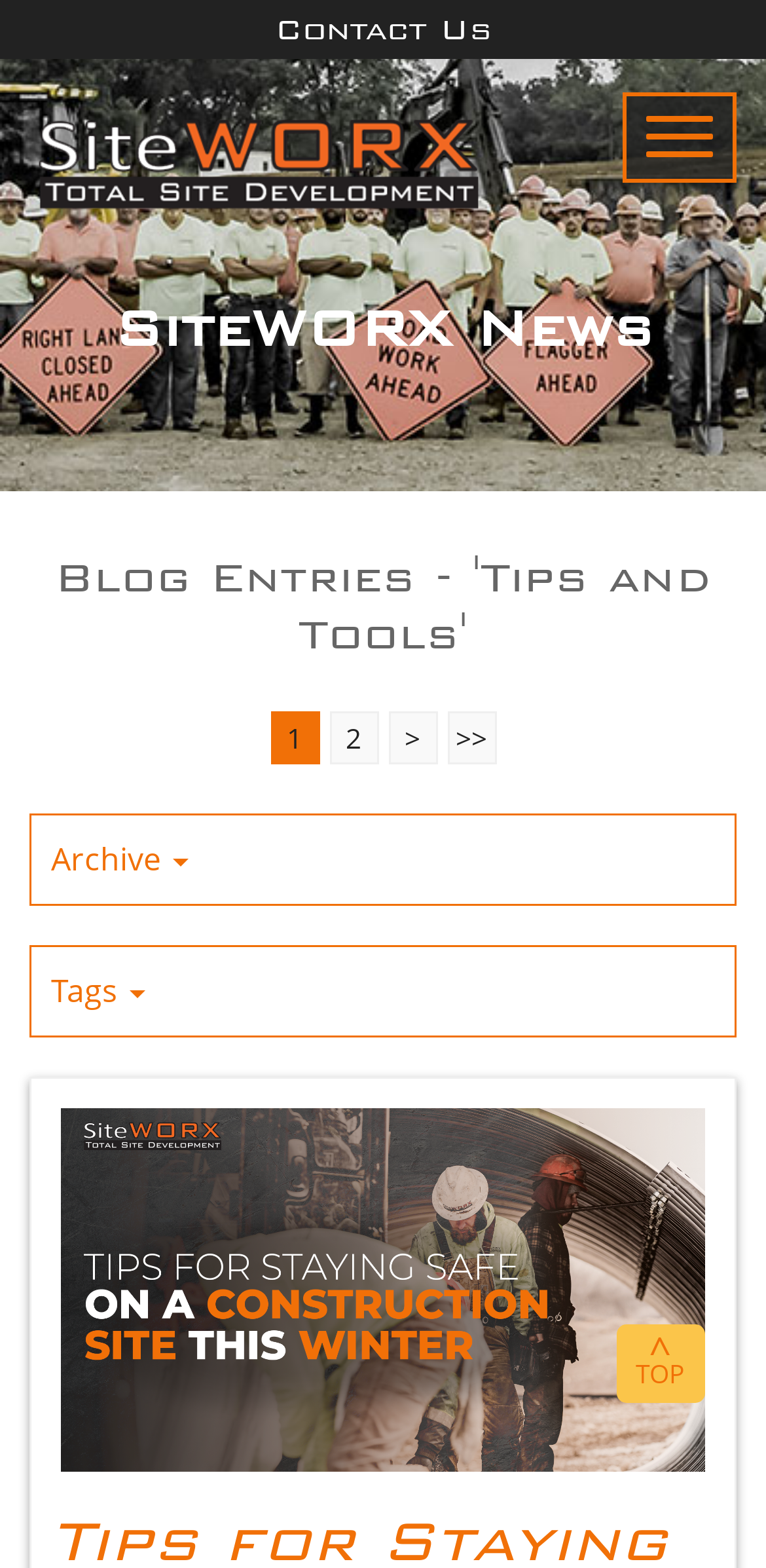Determine the bounding box coordinates for the area you should click to complete the following instruction: "Visit the SiteWORX Ohio website".

[0.0, 0.053, 0.641, 0.153]